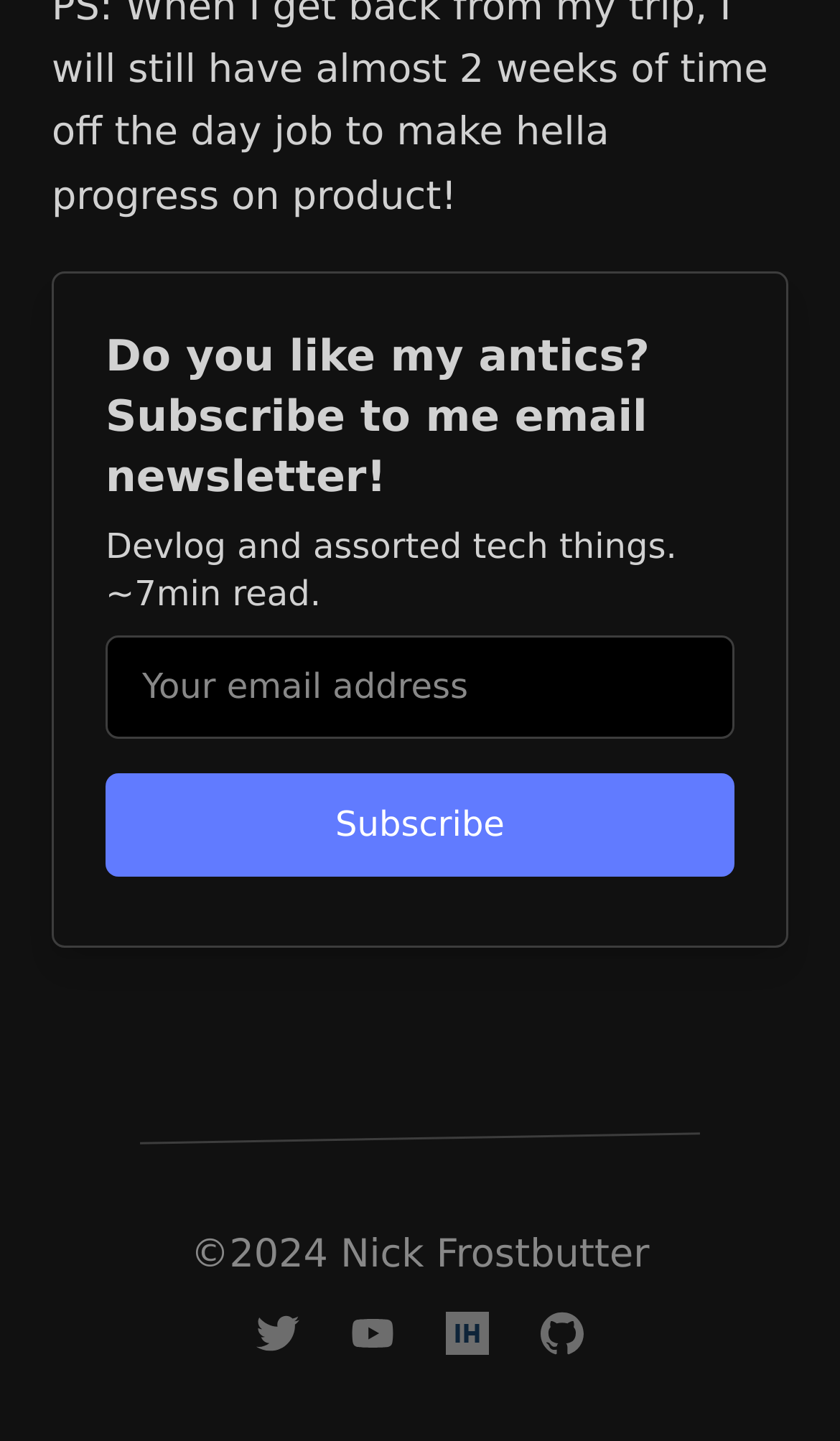What is the estimated reading time of the devlog?
Craft a detailed and extensive response to the question.

The text 'Devlog and assorted tech things. ~7min read.' suggests that the estimated reading time of the devlog is approximately 7 minutes.